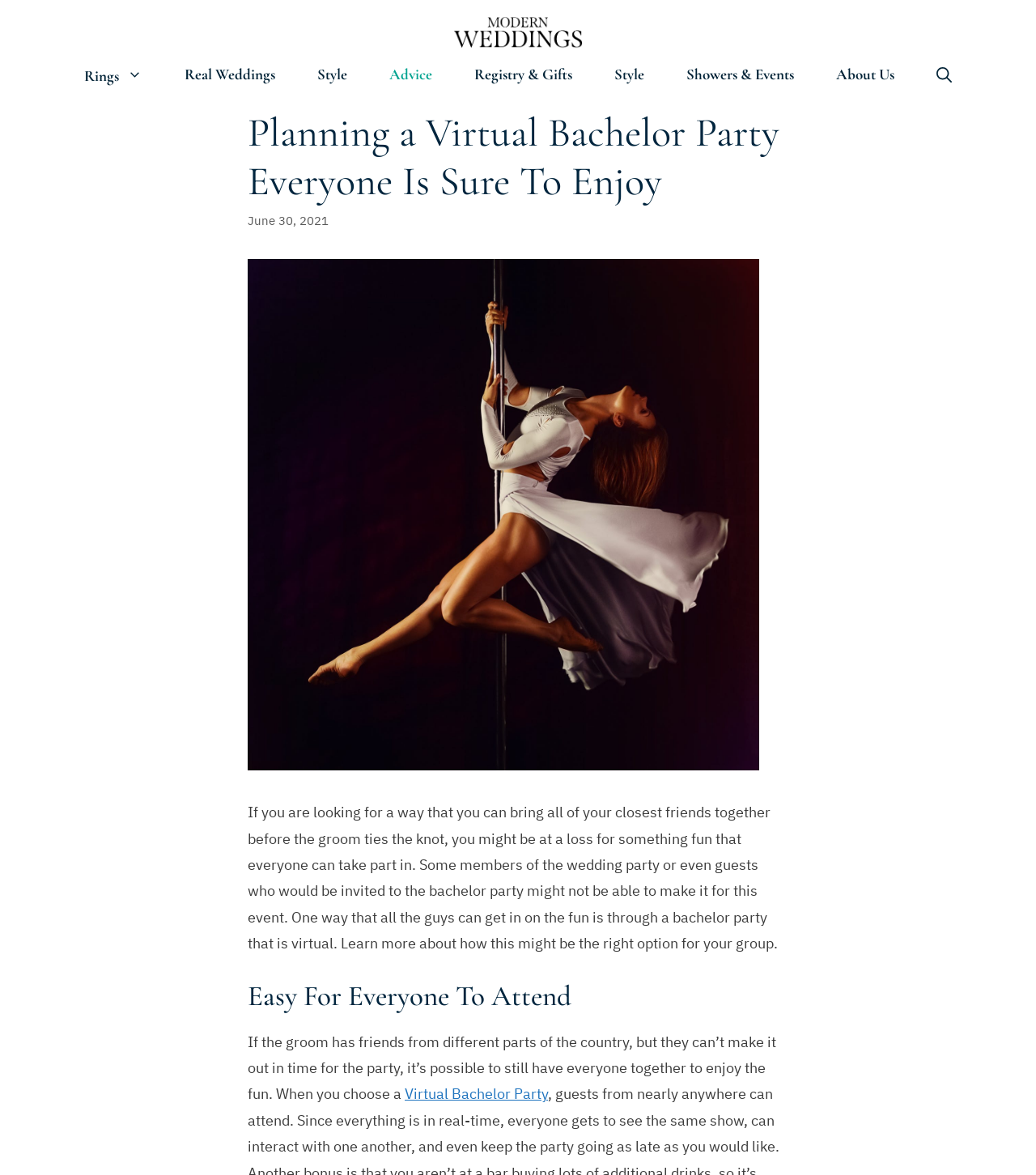What is the purpose of a virtual bachelor party?
Refer to the image and provide a concise answer in one word or phrase.

To bring friends together